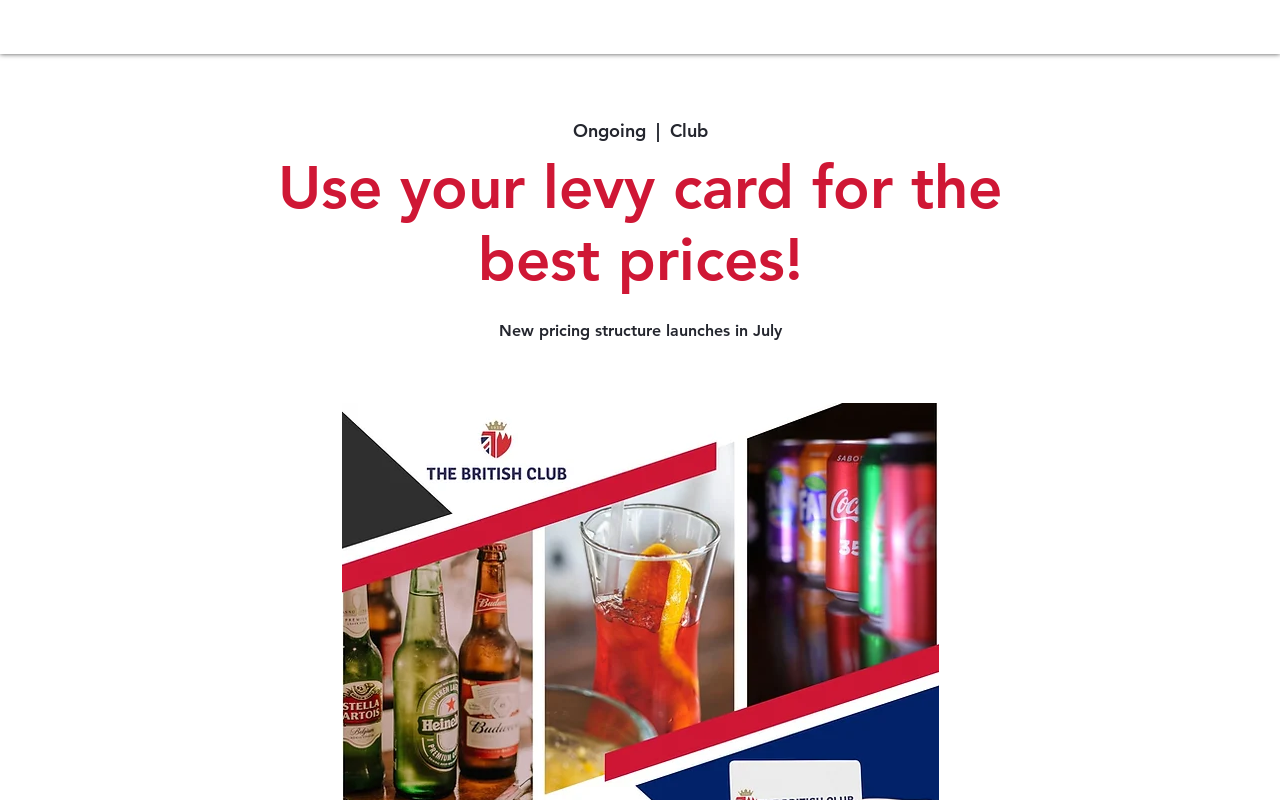Please locate the bounding box coordinates of the element that needs to be clicked to achieve the following instruction: "check events". The coordinates should be four float numbers between 0 and 1, i.e., [left, top, right, bottom].

[0.423, 0.012, 0.5, 0.041]